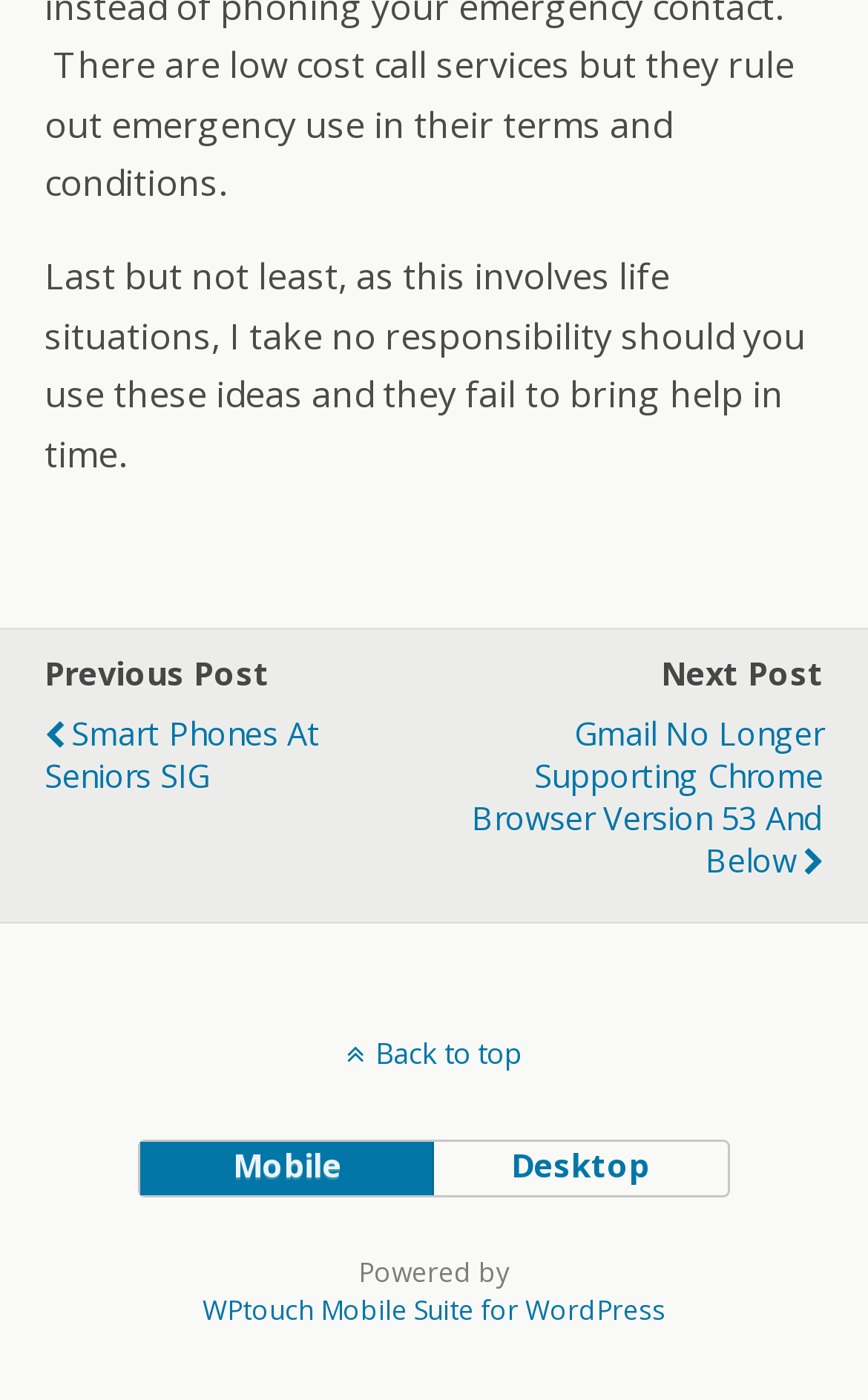What are the two options for viewing the website?
With the help of the image, please provide a detailed response to the question.

I found this from the two buttons 'Mobile' and 'Desktop' which suggest that the website can be viewed in two different modes, one optimized for mobile devices and the other for desktop devices.